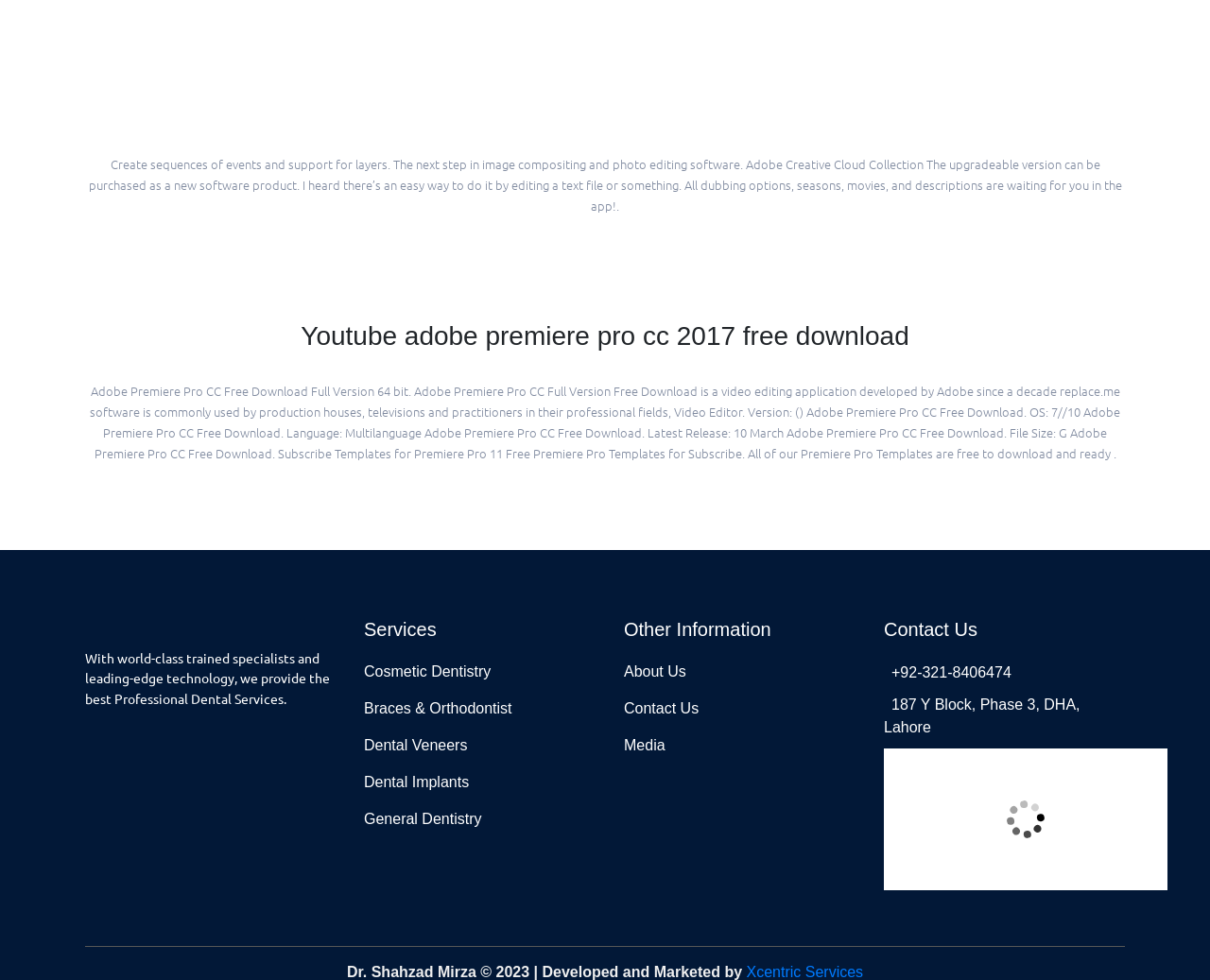Please answer the following query using a single word or phrase: 
What is the name of the dental service provider?

Dr. Shahzad Mirza